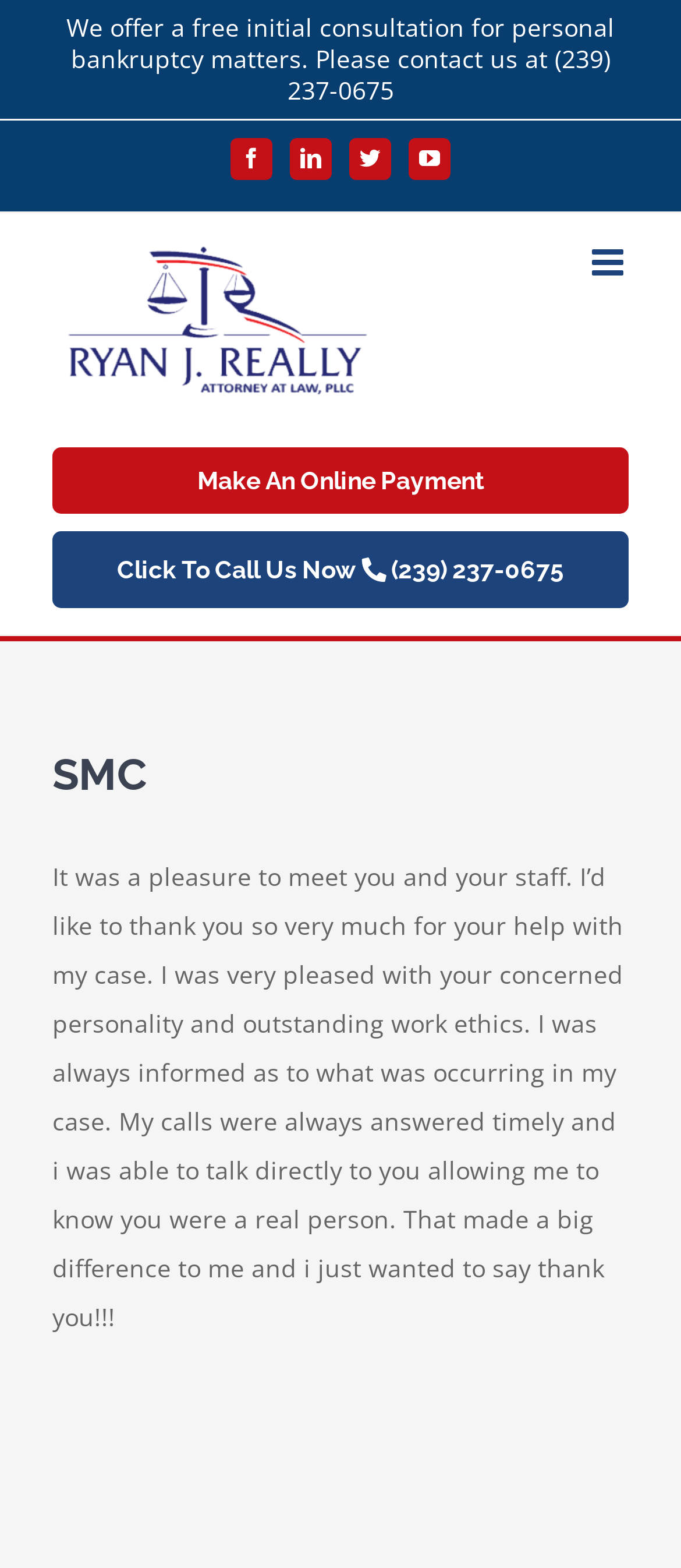Identify the bounding box coordinates necessary to click and complete the given instruction: "Click the 'Phototheca' link".

None